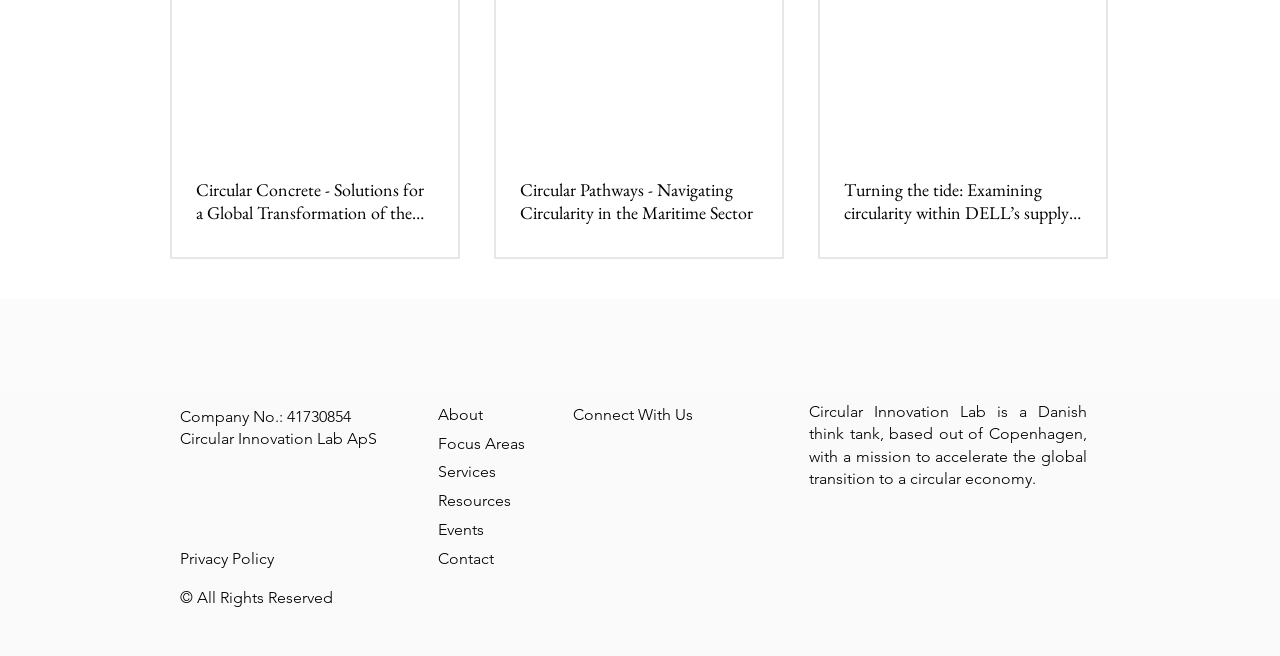How many navigation links are there? Please answer the question using a single word or phrase based on the image.

7